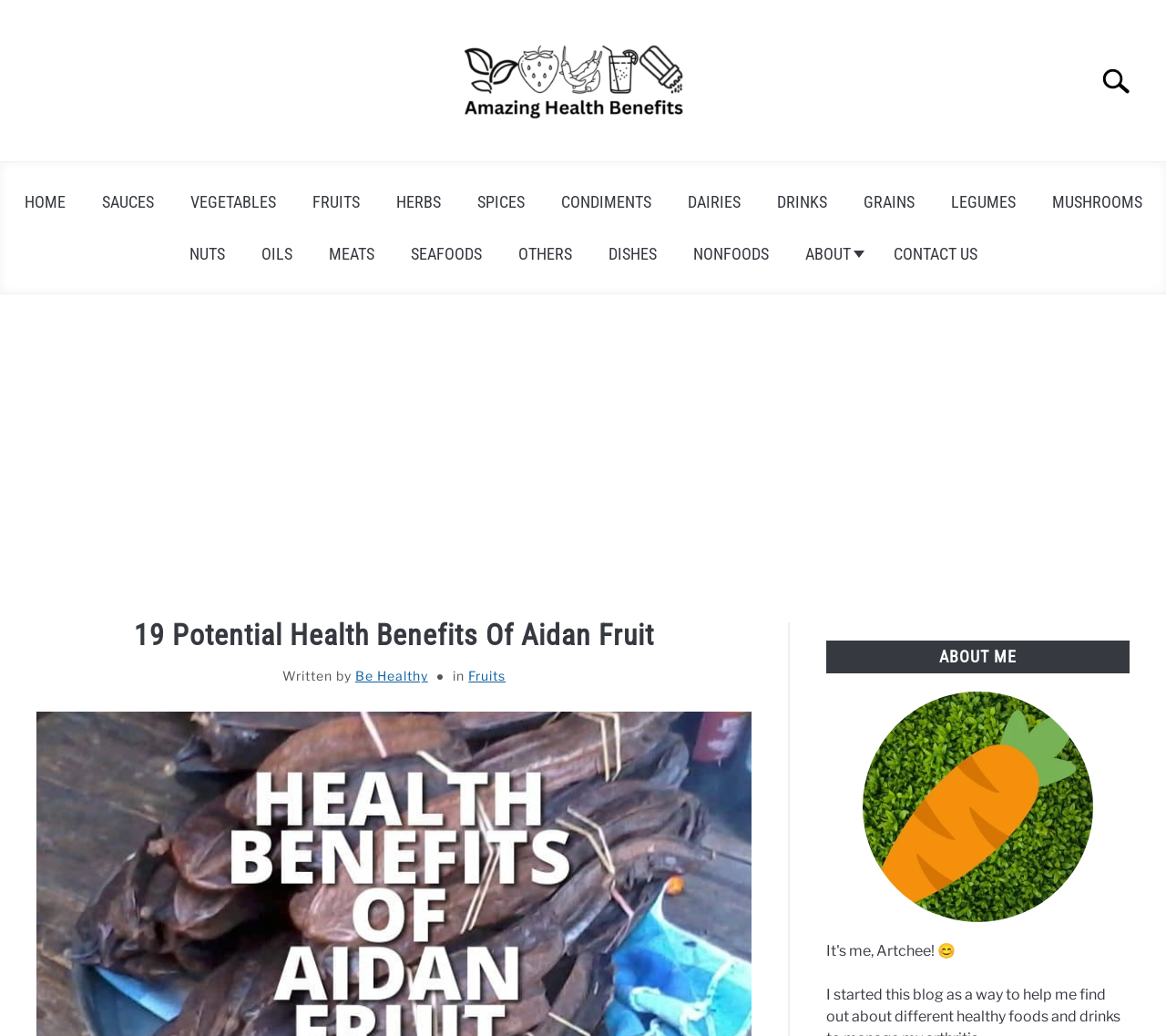Could you specify the bounding box coordinates for the clickable section to complete the following instruction: "Click on Disney News"?

None